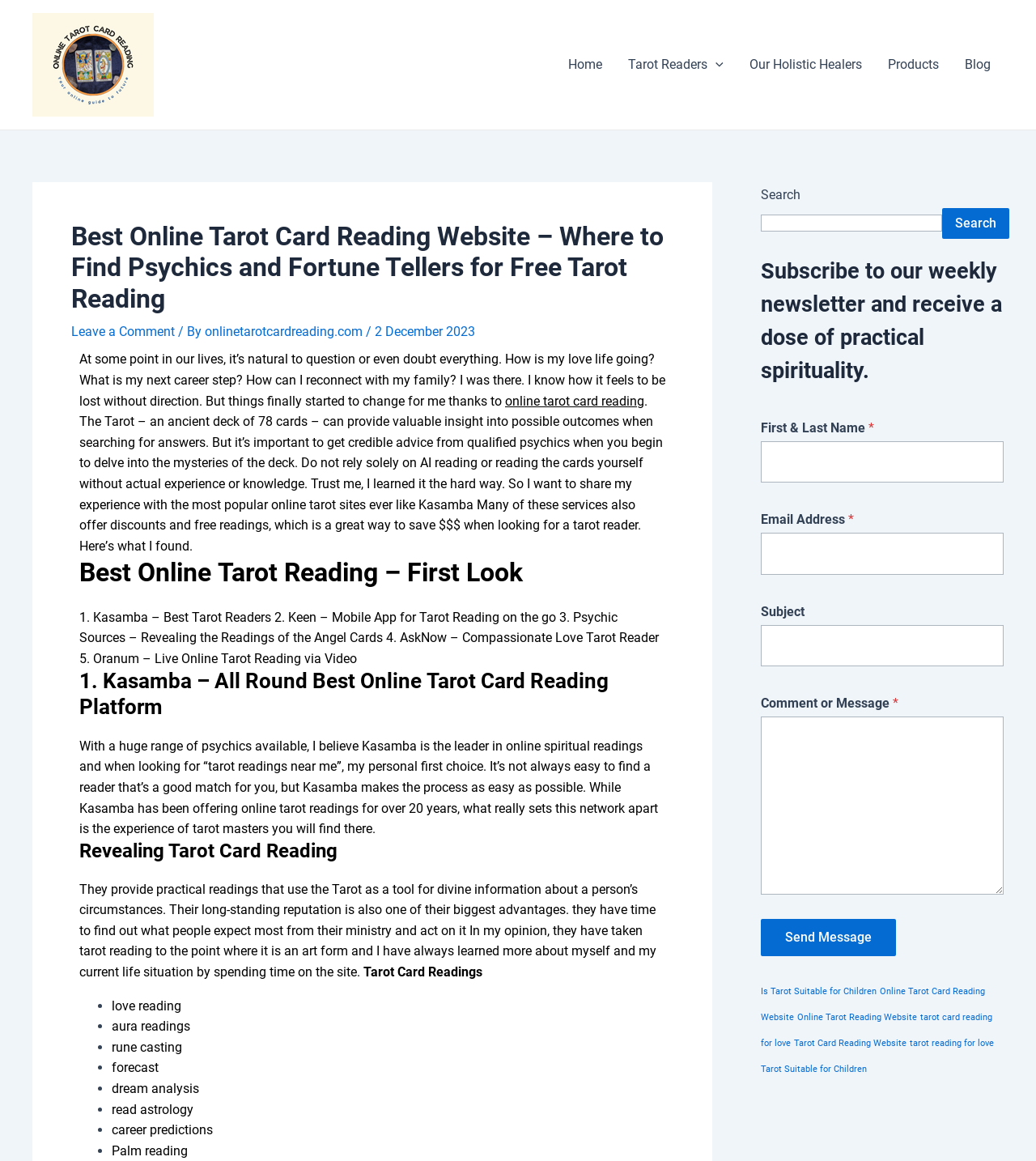From the webpage screenshot, predict the bounding box coordinates (top-left x, top-left y, bottom-right x, bottom-right y) for the UI element described here: tarot card reading for love

[0.734, 0.872, 0.958, 0.903]